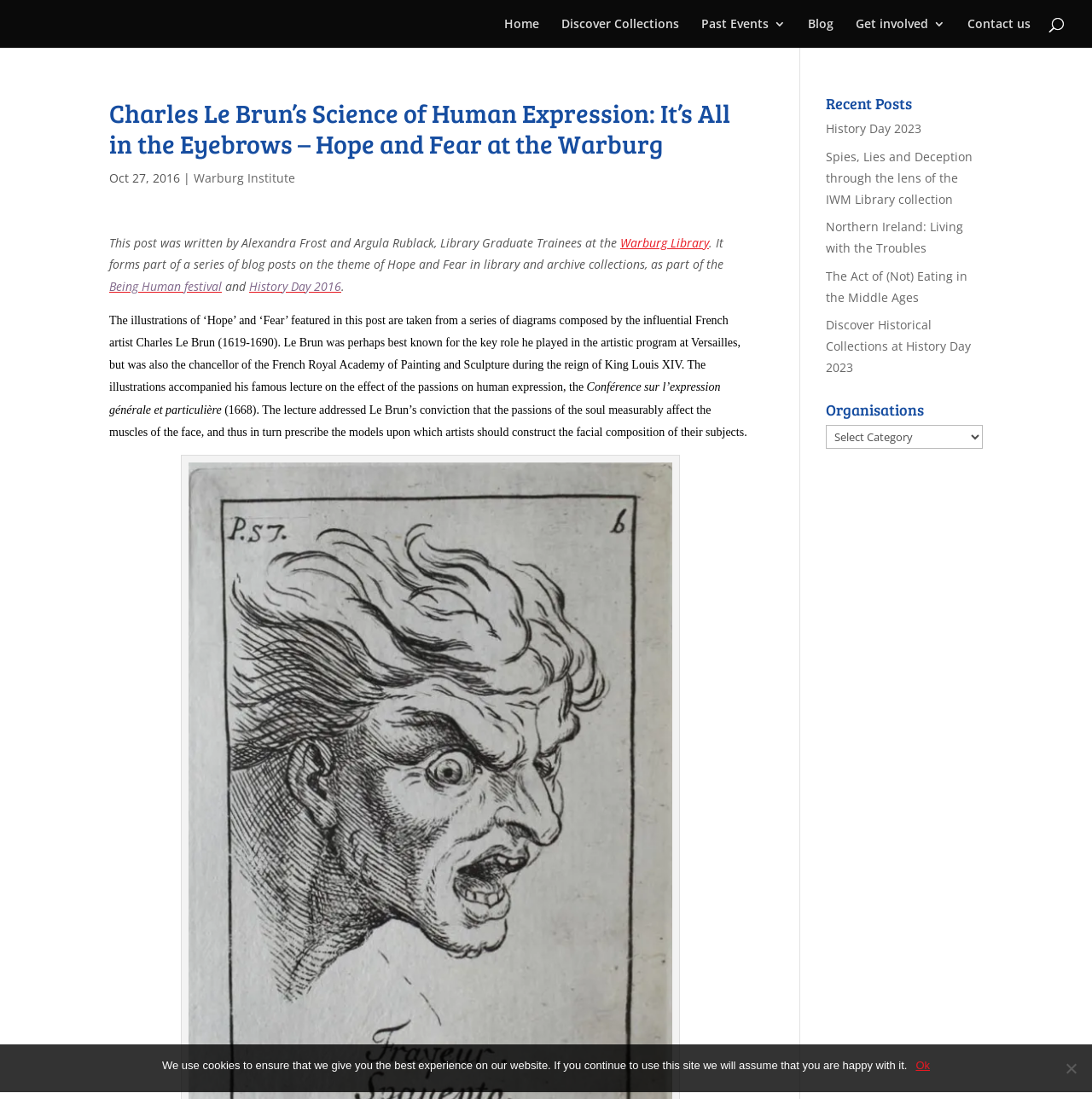Please indicate the bounding box coordinates of the element's region to be clicked to achieve the instruction: "go to previous page". Provide the coordinates as four float numbers between 0 and 1, i.e., [left, top, right, bottom].

None